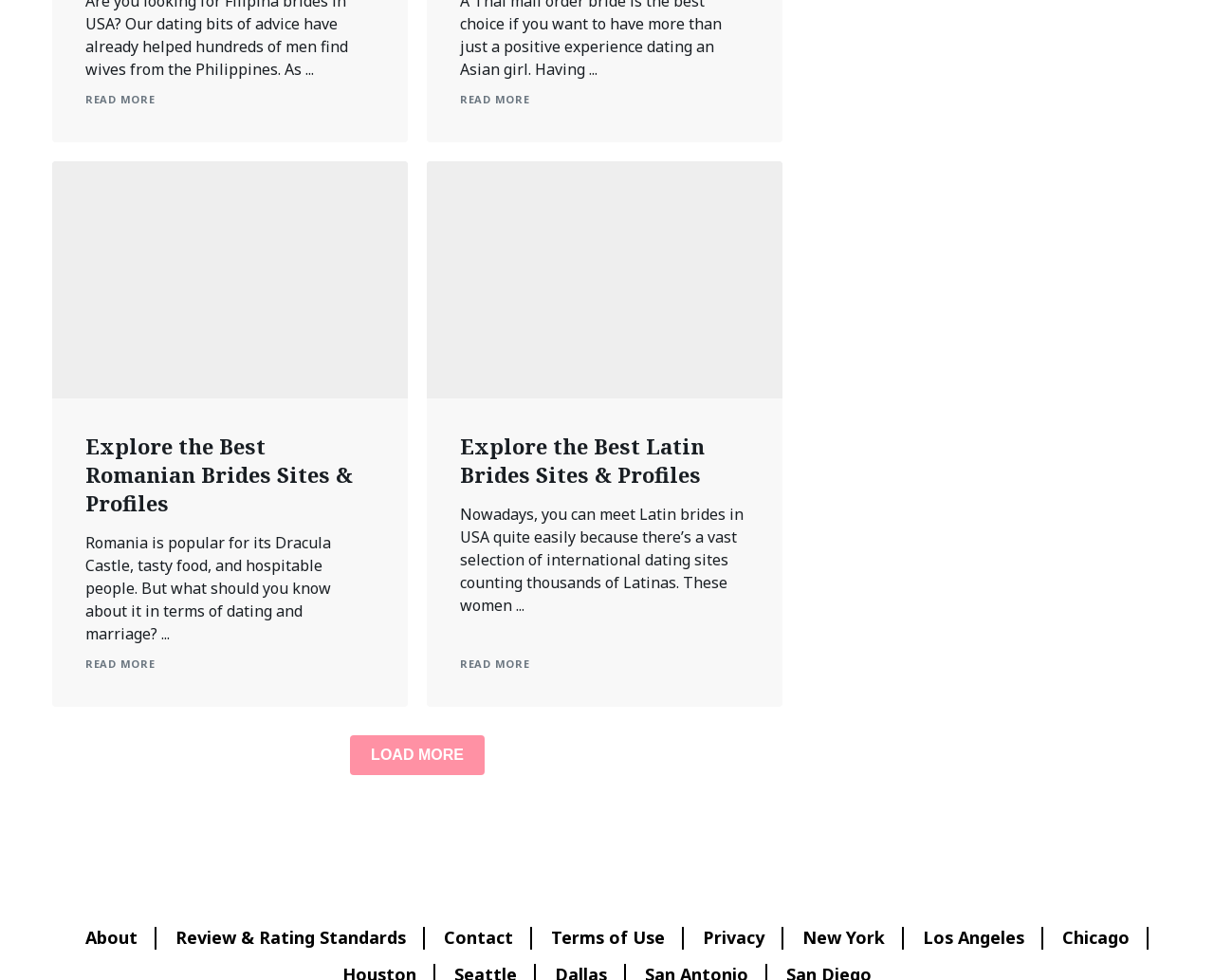What is the topic of the first article?
Based on the image, answer the question with as much detail as possible.

The first article is about Romanian brides, which can be inferred from the link 'Explore the Best Romanian Brides Sites & Profiles' and the static text 'Romania is popular for its Dracula Castle, tasty food, and hospitable people. But what should you know about it in terms of dating and marriage?...'.